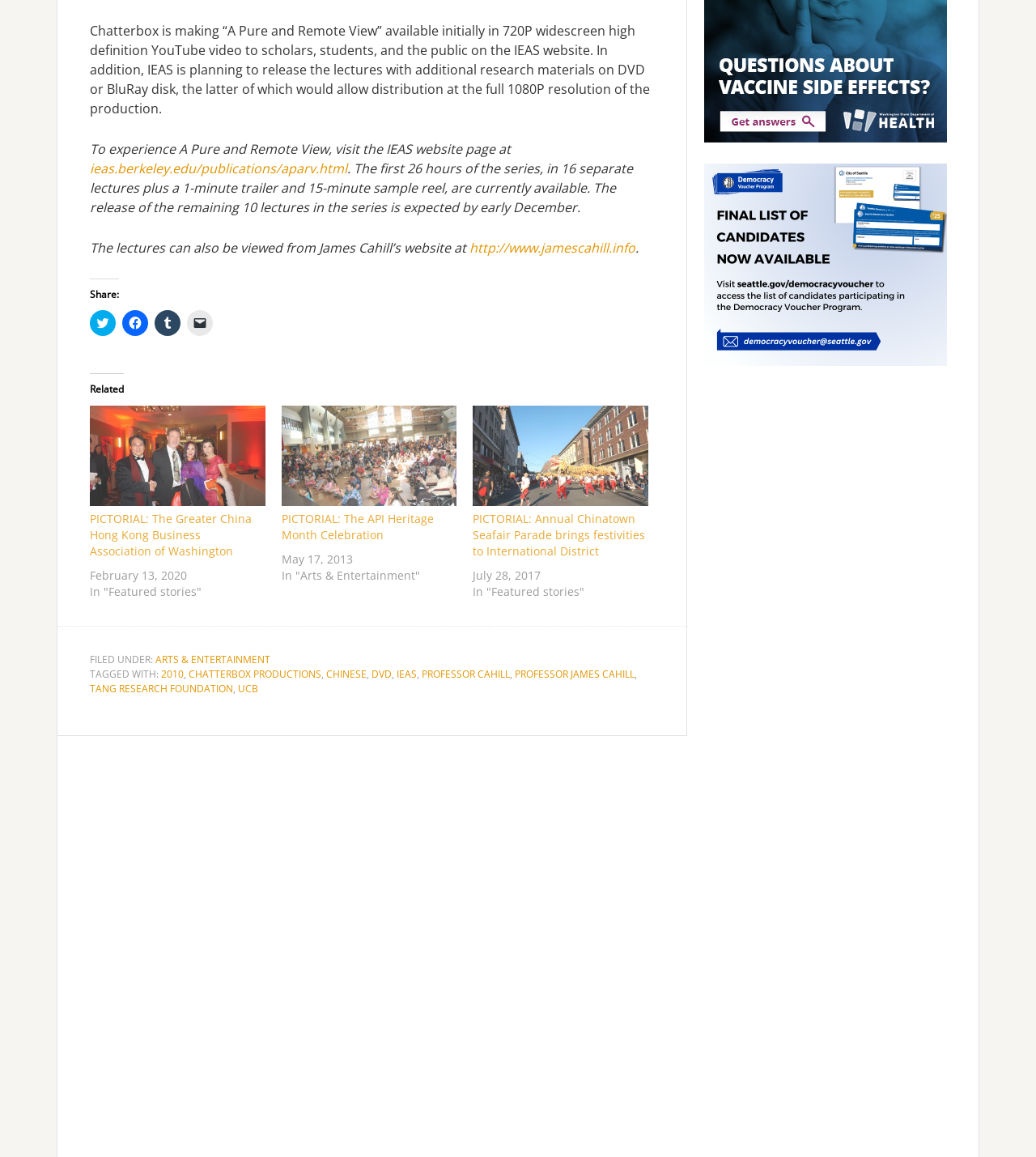Determine the bounding box for the described HTML element: "IEAS". Ensure the coordinates are four float numbers between 0 and 1 in the format [left, top, right, bottom].

[0.383, 0.576, 0.402, 0.588]